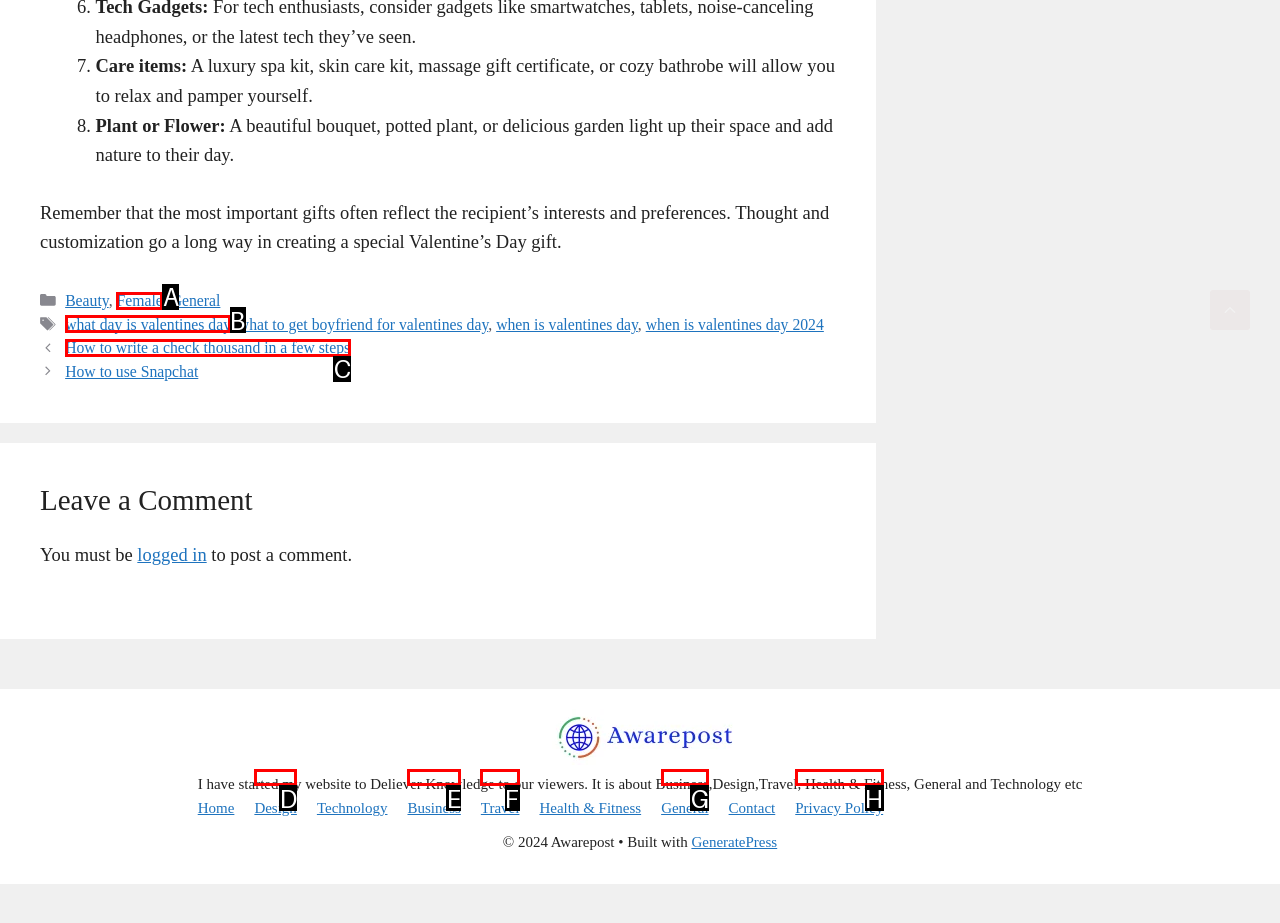Select the HTML element that should be clicked to accomplish the task: Read the article about 'How to write a check thousand in a few steps' Reply with the corresponding letter of the option.

C